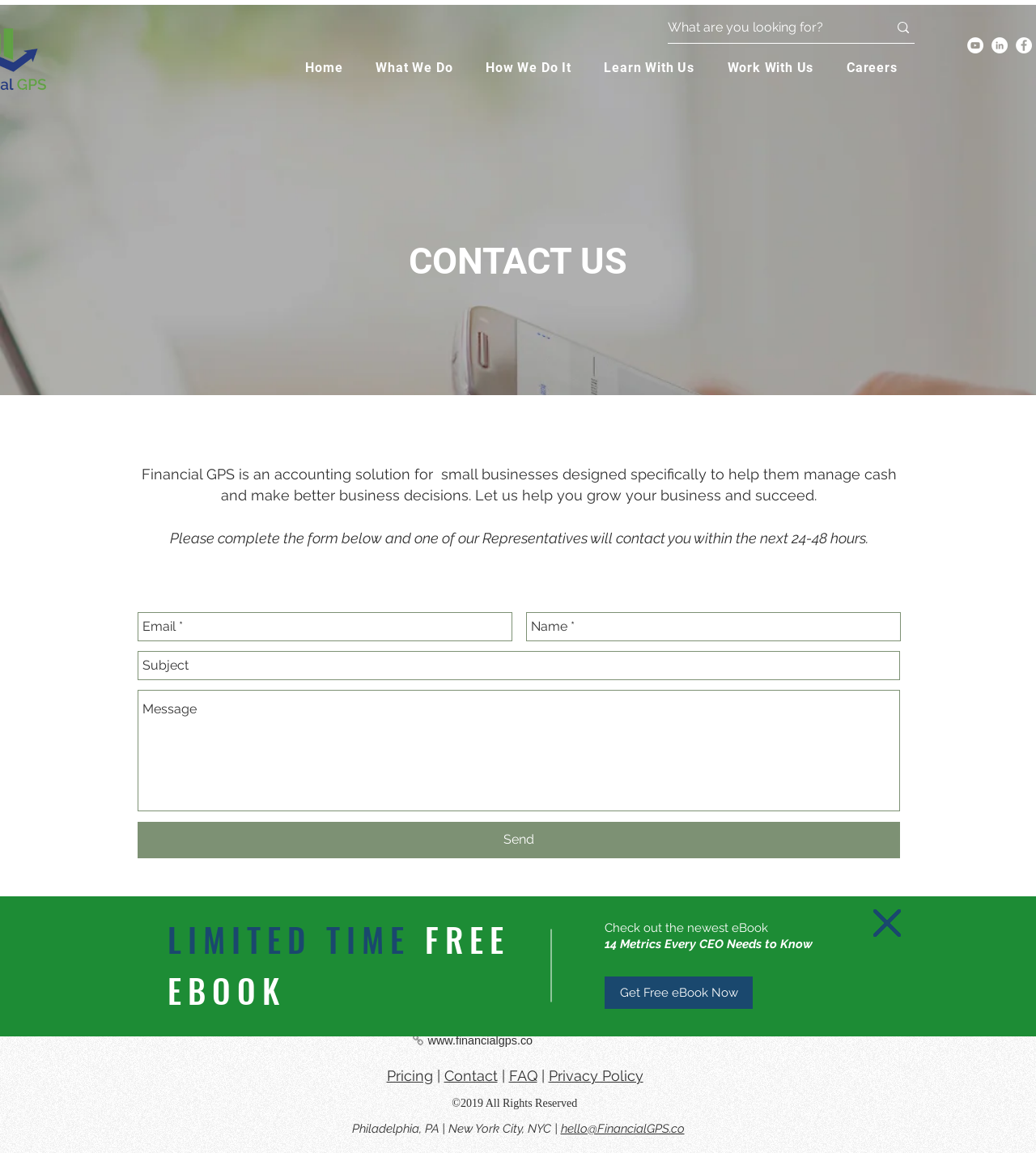Given the element description: "Work With Us", predict the bounding box coordinates of the UI element it refers to, using four float numbers between 0 and 1, i.e., [left, top, right, bottom].

[0.686, 0.046, 0.801, 0.071]